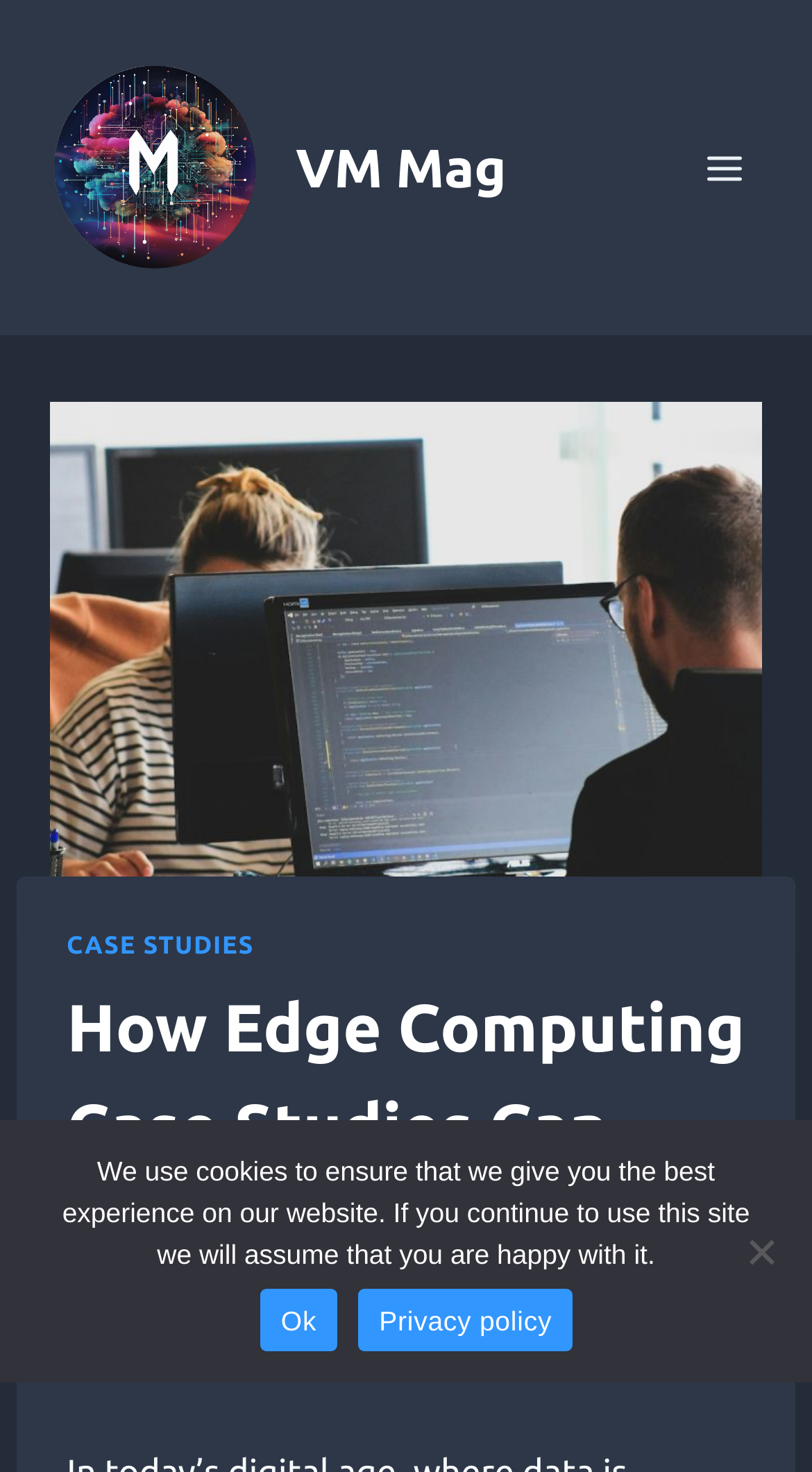What is the main topic of the webpage? Examine the screenshot and reply using just one word or a brief phrase.

Edge Computing